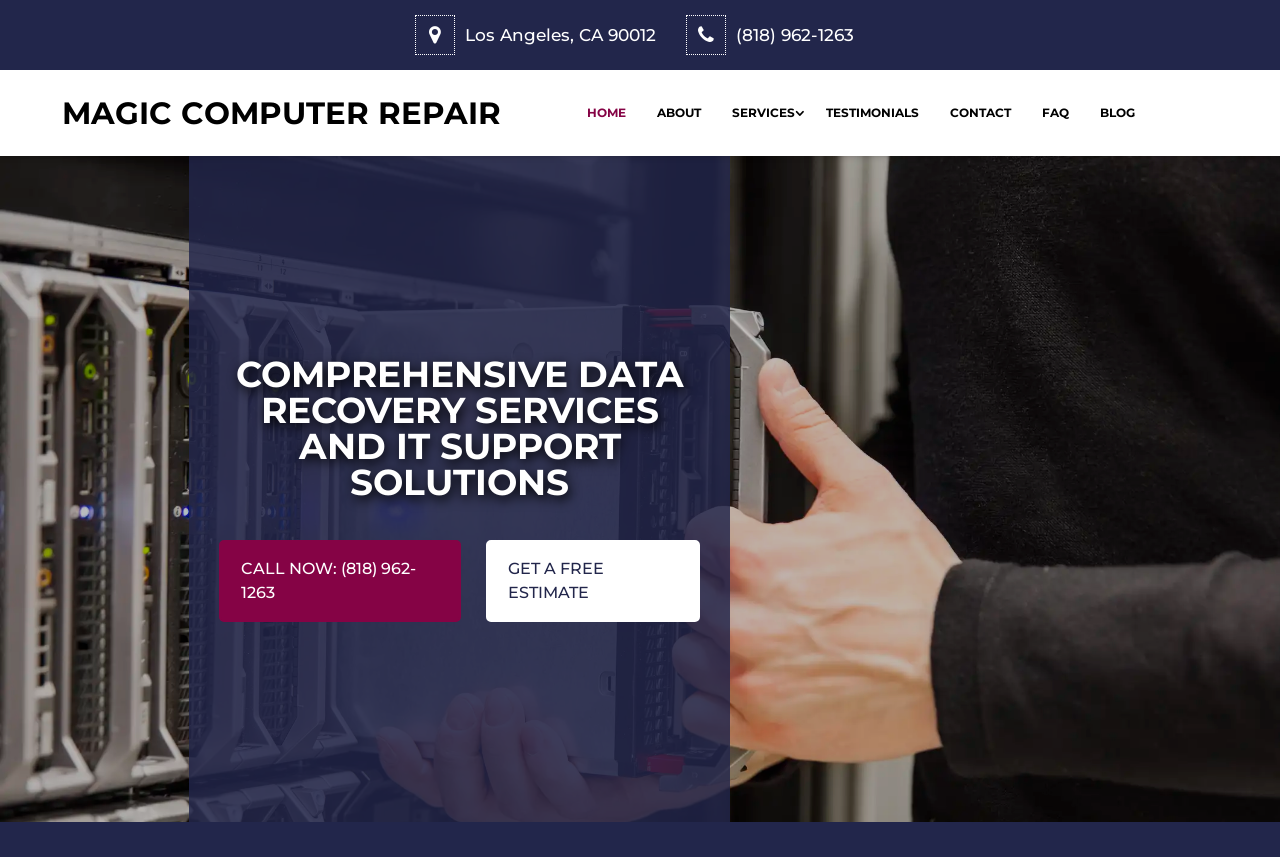Locate the bounding box coordinates of the element's region that should be clicked to carry out the following instruction: "Read the testimonials". The coordinates need to be four float numbers between 0 and 1, i.e., [left, top, right, bottom].

[0.633, 0.105, 0.729, 0.159]